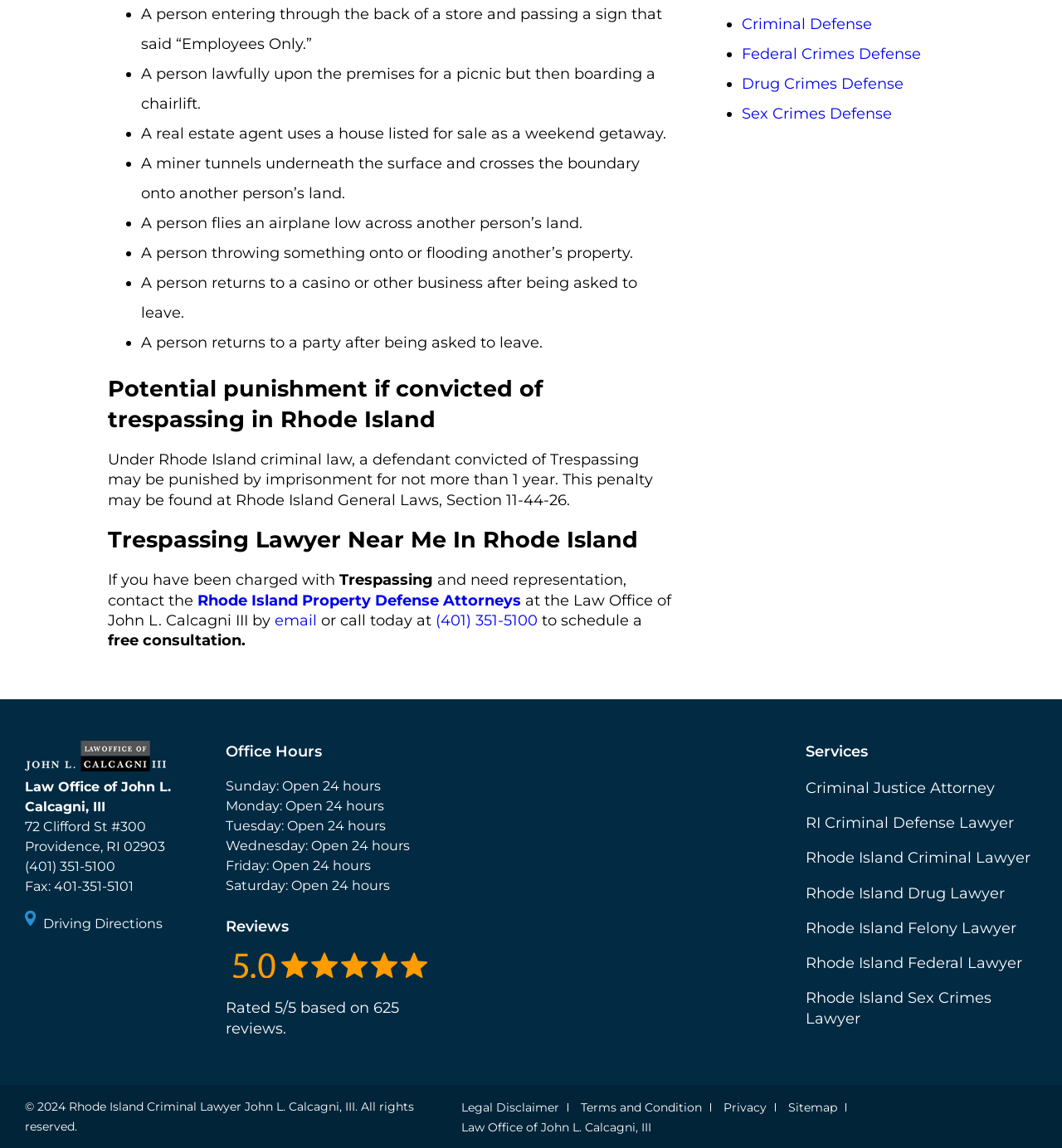Provide the bounding box coordinates of the area you need to click to execute the following instruction: "Call the phone number".

[0.41, 0.533, 0.506, 0.548]